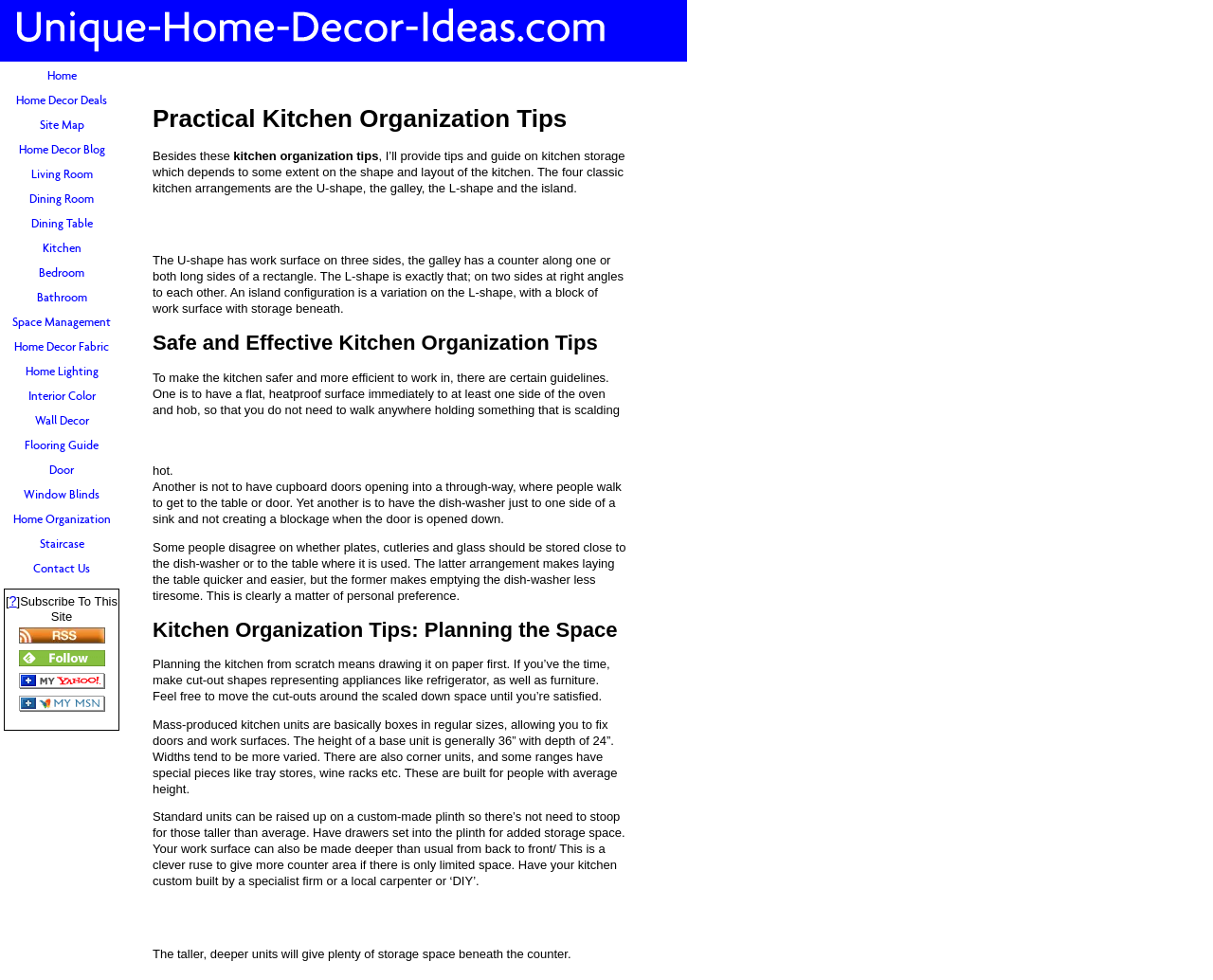Could you locate the bounding box coordinates for the section that should be clicked to accomplish this task: "Click on the 'Kitchen' link".

[0.0, 0.241, 0.102, 0.266]